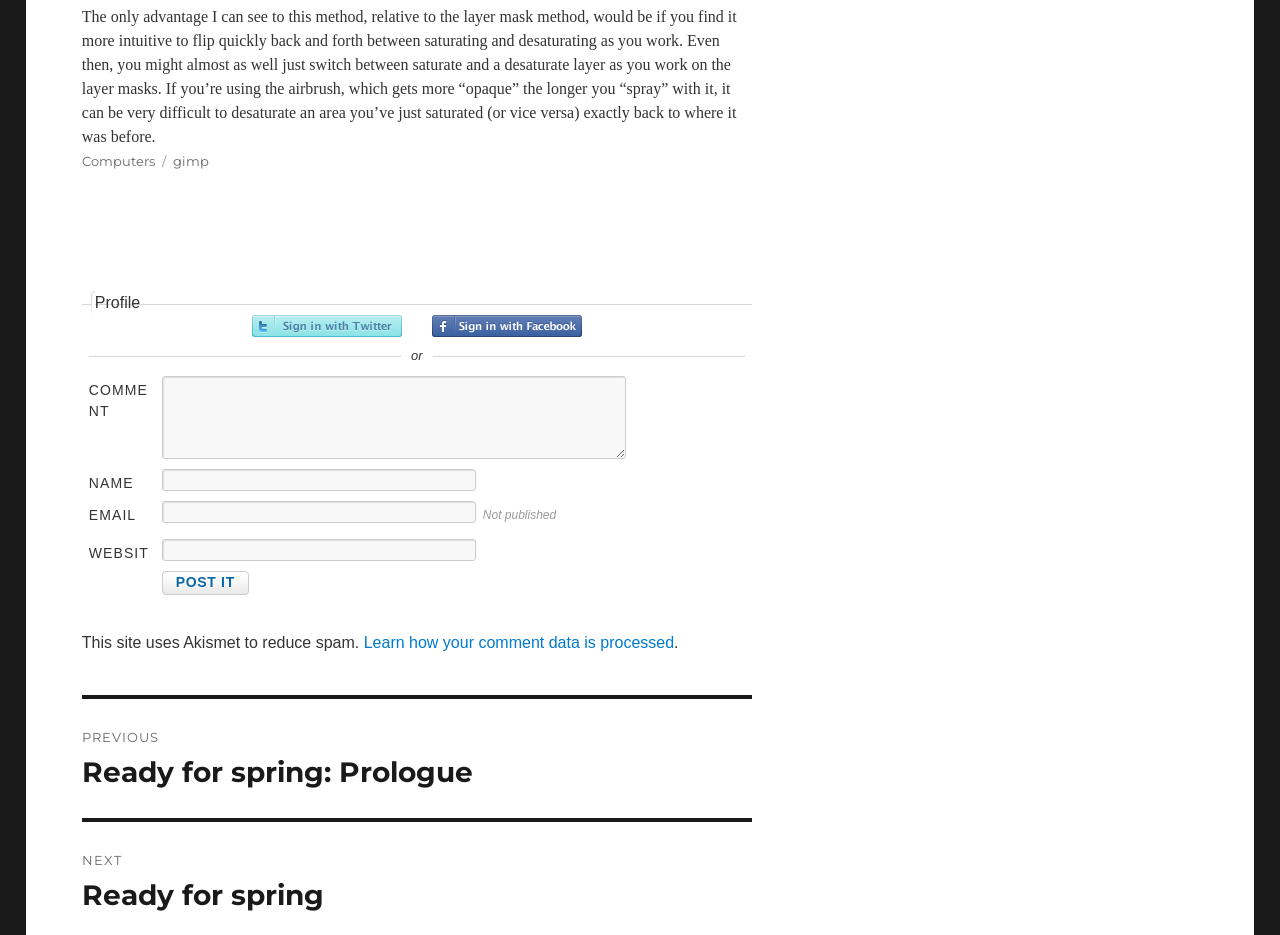Provide a brief response using a word or short phrase to this question:
What is the purpose of the textbox labeled 'COMMENT'?

To enter a comment